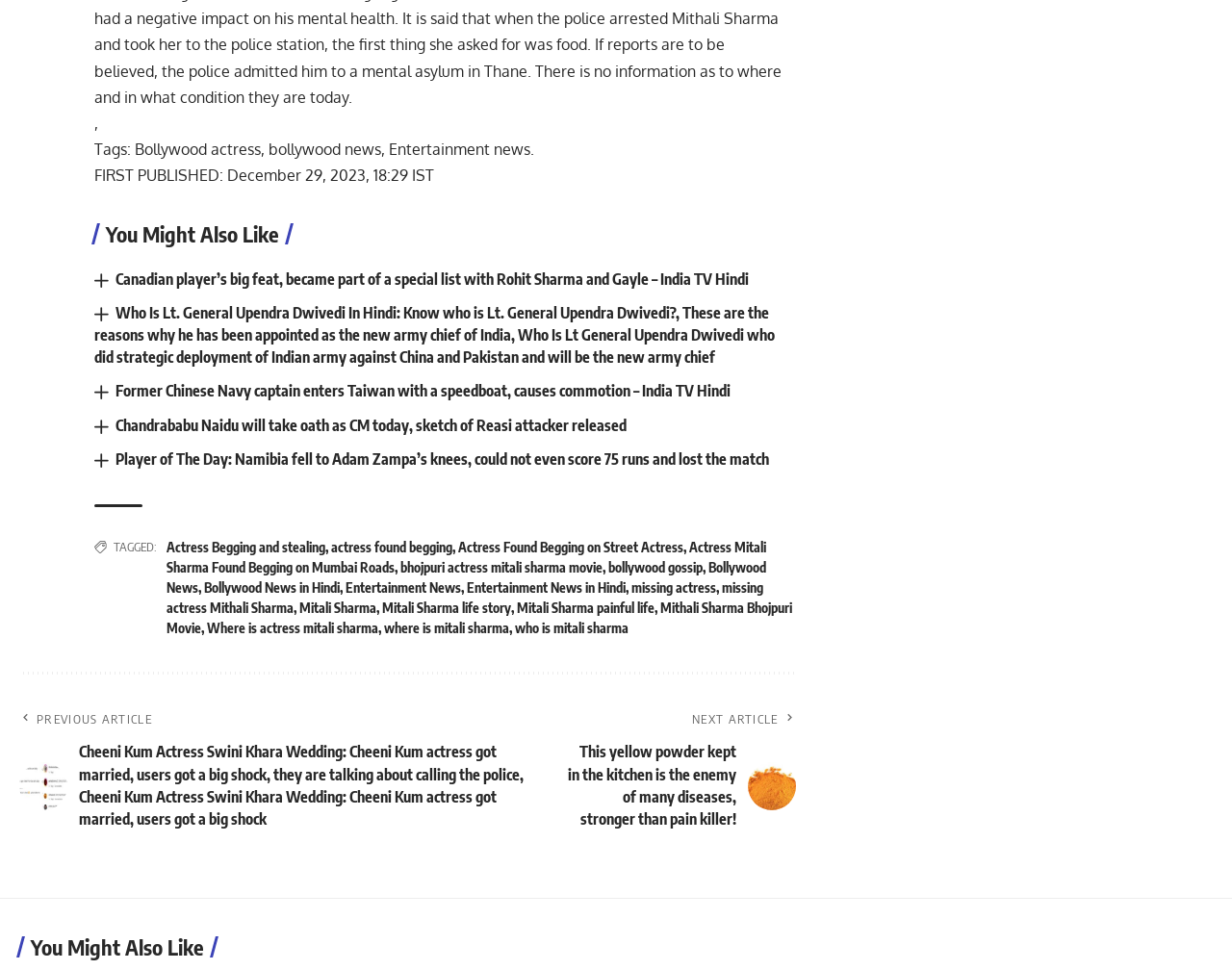Indicate the bounding box coordinates of the element that needs to be clicked to satisfy the following instruction: "Click on 'NEXT ARTICLE This yellow powder kept in the kitchen is the enemy of many diseases, stronger than pain killer!' ". The coordinates should be four float numbers between 0 and 1, i.e., [left, top, right, bottom].

[0.607, 0.786, 0.646, 0.835]